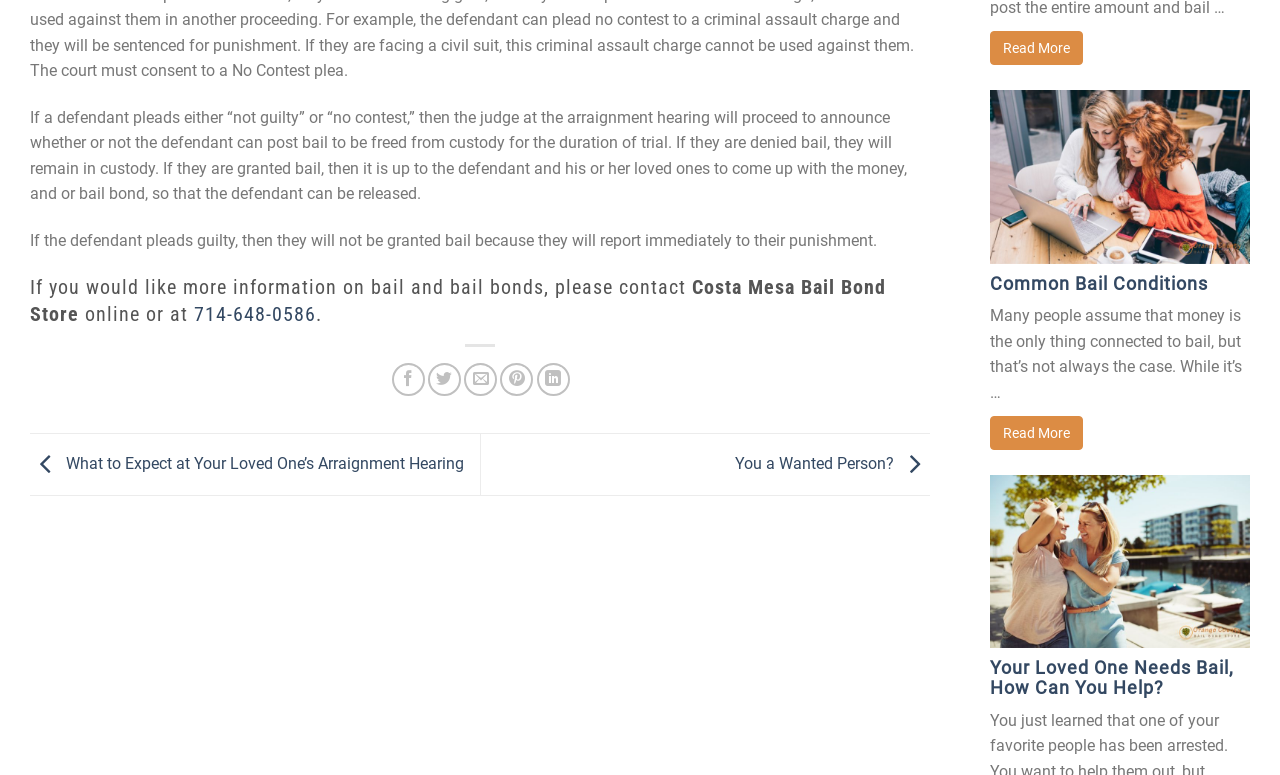Kindly determine the bounding box coordinates of the area that needs to be clicked to fulfill this instruction: "Get information on how to help your loved one who needs bail".

[0.773, 0.848, 0.964, 0.901]